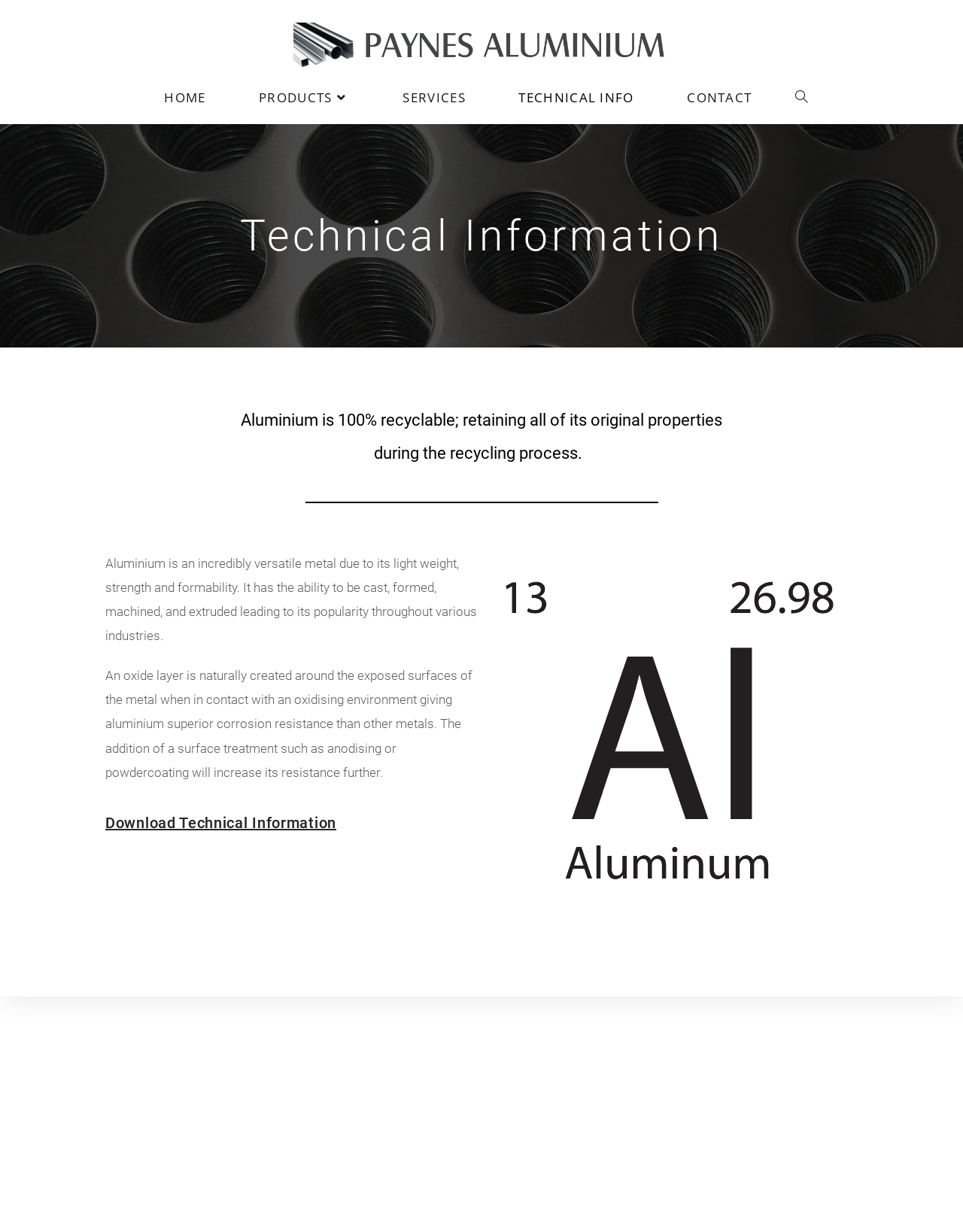Kindly provide the bounding box coordinates of the section you need to click on to fulfill the given instruction: "Call the freephone number".

[0.084, 0.676, 0.203, 0.694]